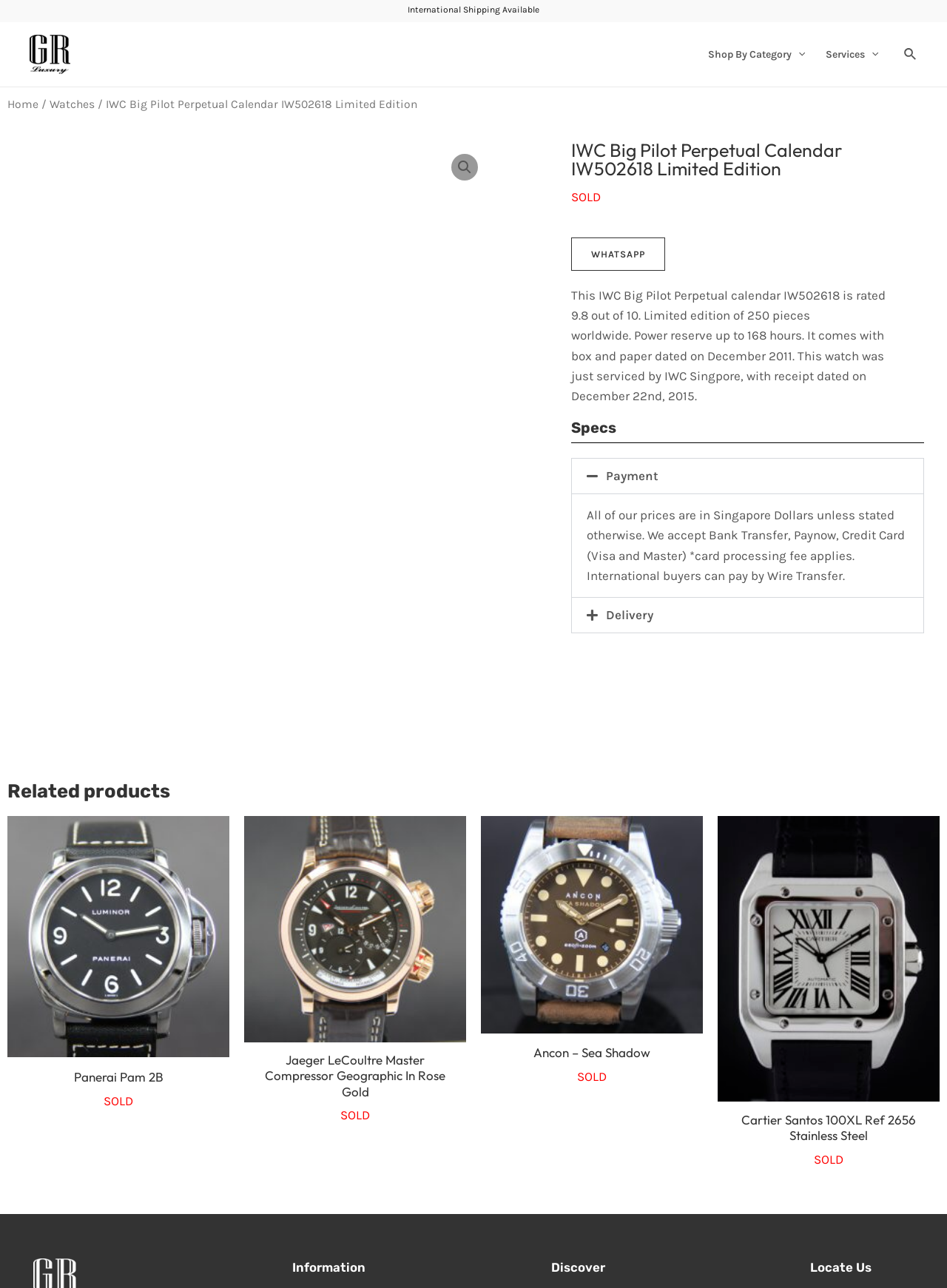Identify the bounding box coordinates for the UI element described as: "parent_node: Services aria-label="Menu Toggle"".

[0.914, 0.025, 0.928, 0.059]